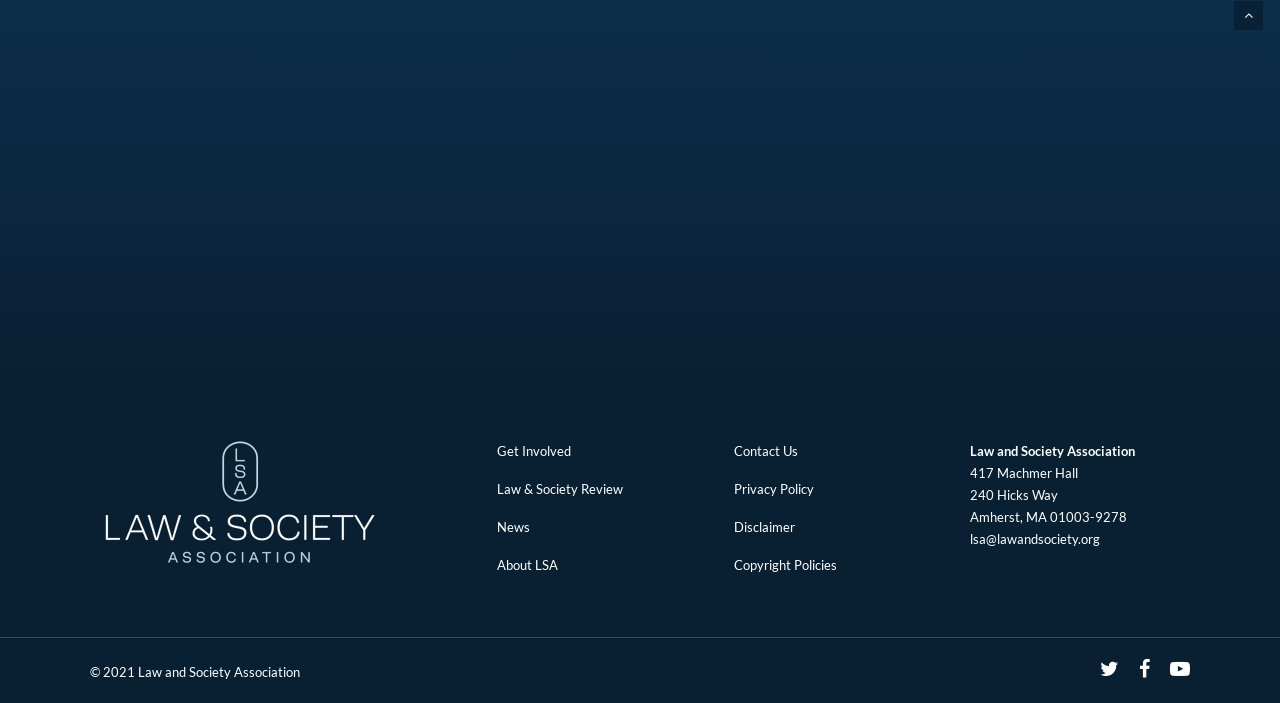Locate the coordinates of the bounding box for the clickable region that fulfills this instruction: "Support us by donating".

[0.71, 0.24, 0.89, 0.271]